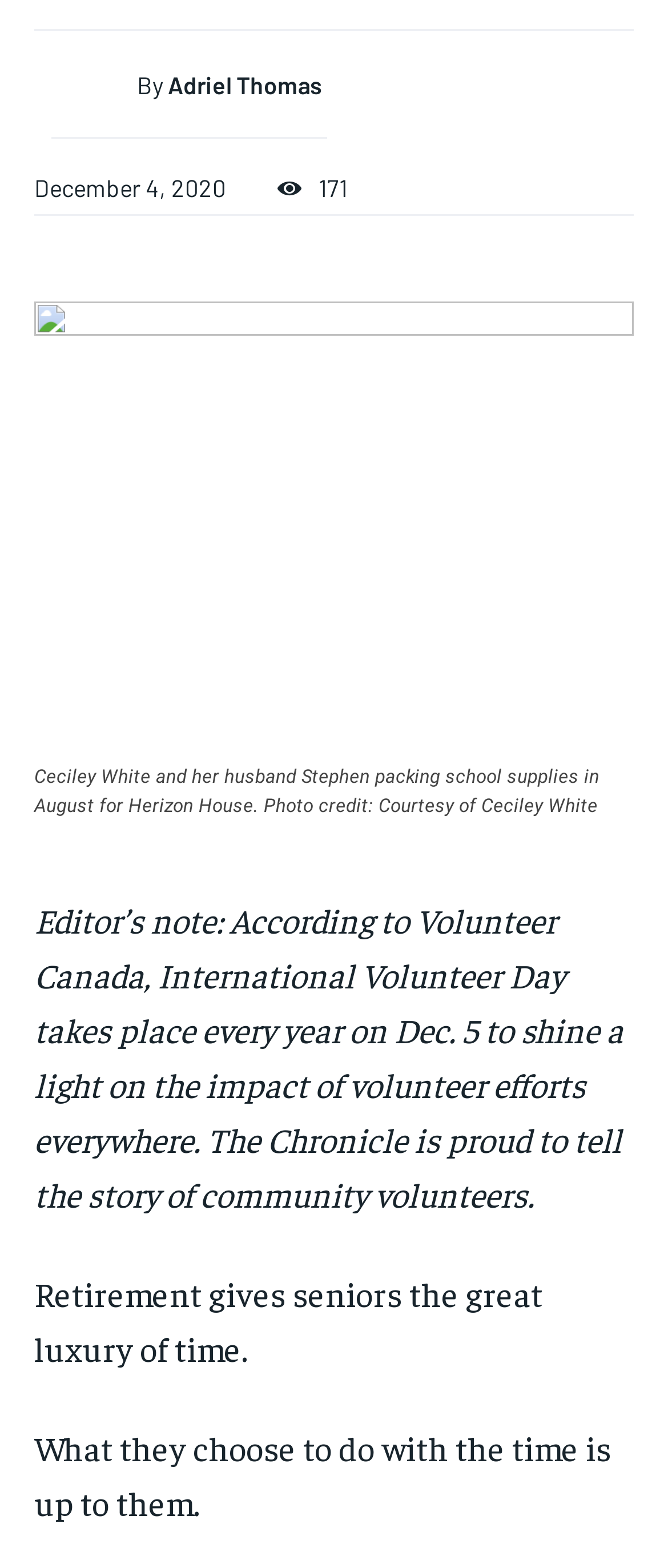Identify the bounding box of the HTML element described as: "Multimedia Stories".

[0.074, 0.36, 0.926, 0.38]